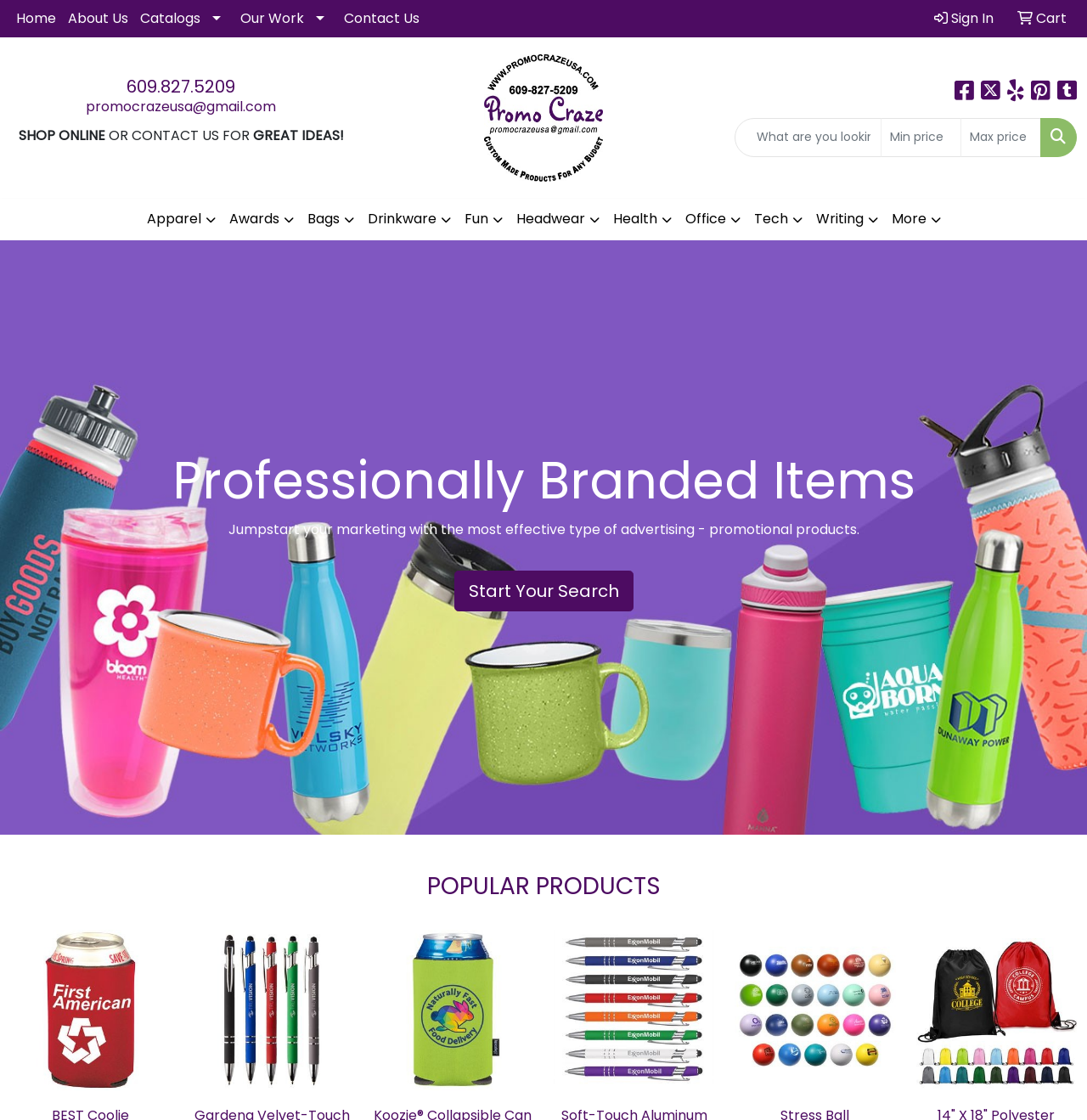Determine the coordinates of the bounding box for the clickable area needed to execute this instruction: "Browse 'Apparel' products".

[0.129, 0.177, 0.204, 0.215]